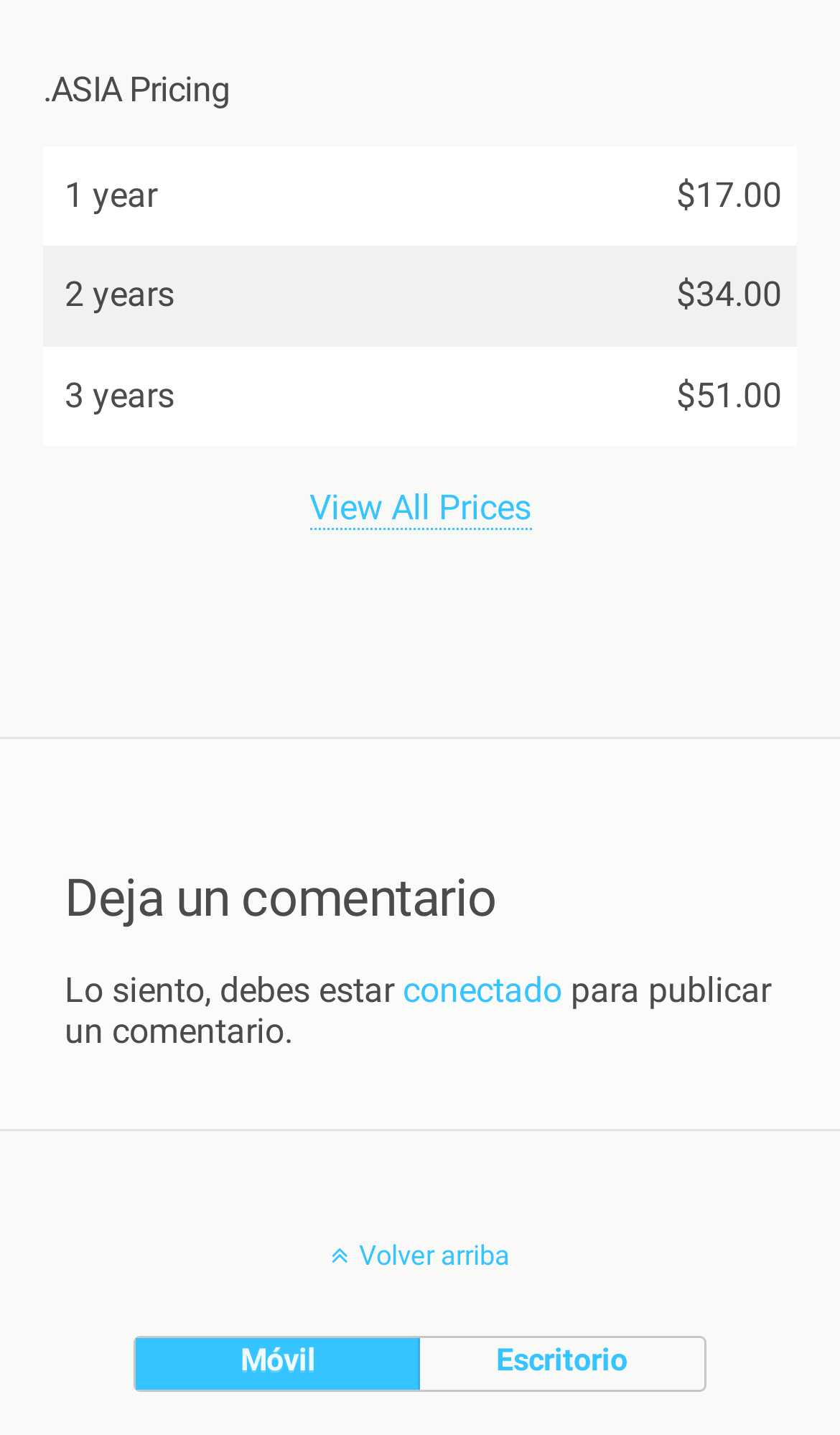Find the bounding box of the element with the following description: "View All Prices". The coordinates must be four float numbers between 0 and 1, formatted as [left, top, right, bottom].

[0.368, 0.339, 0.632, 0.369]